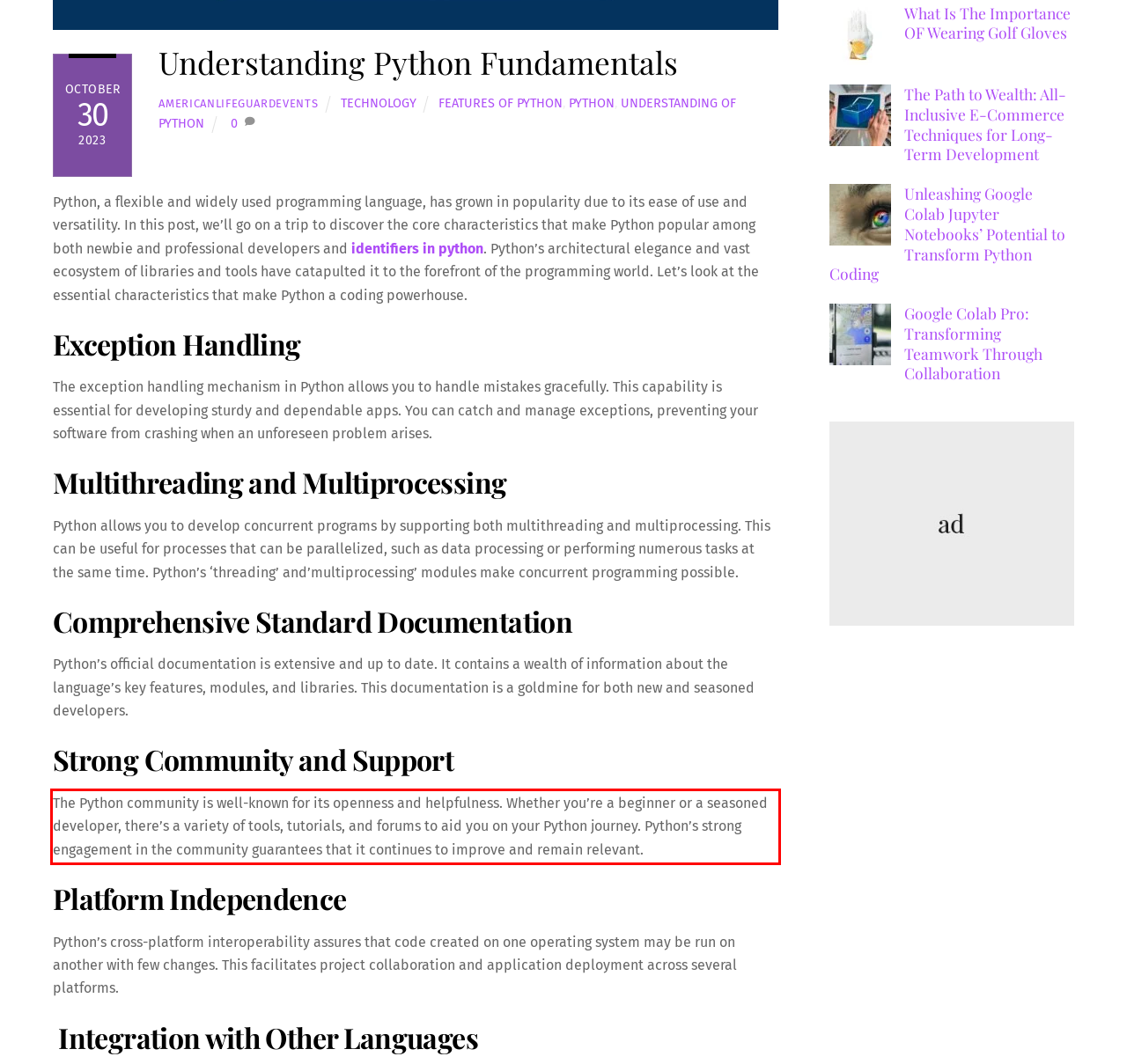Please analyze the provided webpage screenshot and perform OCR to extract the text content from the red rectangle bounding box.

The Python community is well-known for its openness and helpfulness. Whether you’re a beginner or a seasoned developer, there’s a variety of tools, tutorials, and forums to aid you on your Python journey. Python’s strong engagement in the community guarantees that it continues to improve and remain relevant.